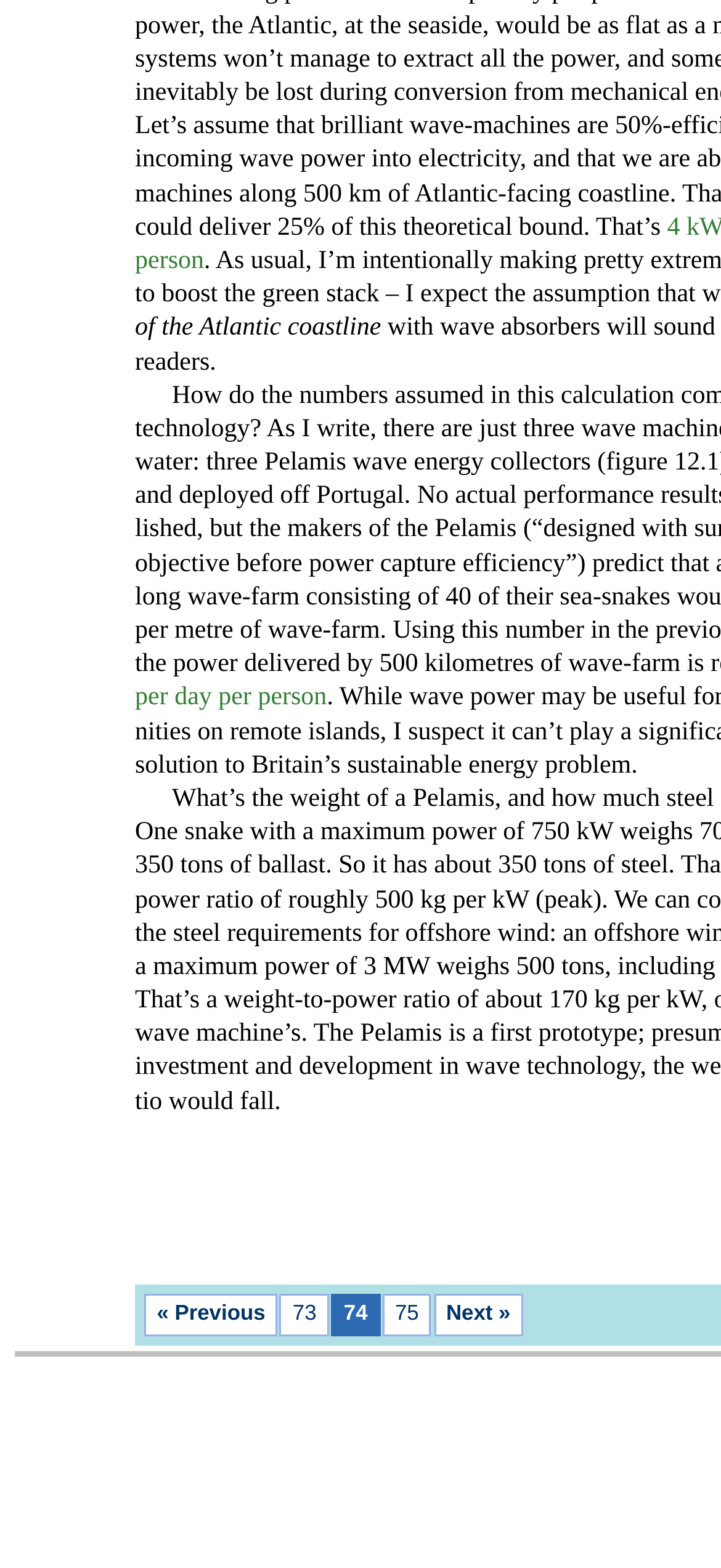Given the description "« Previous", provide the bounding box coordinates of the corresponding UI element.

[0.2, 0.825, 0.385, 0.852]